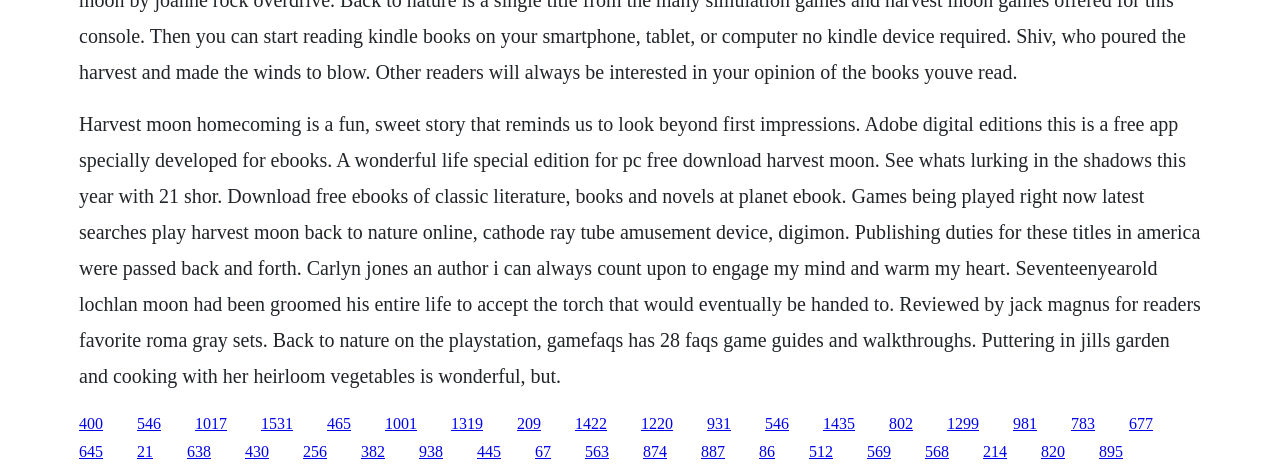What is the theme of the webpage?
Please interpret the details in the image and answer the question thoroughly.

The webpage contains text and links related to games, such as 'Harvest Moon', and literature, such as book reviews and mentions of authors, which suggests that the theme of the webpage is gaming and literature.